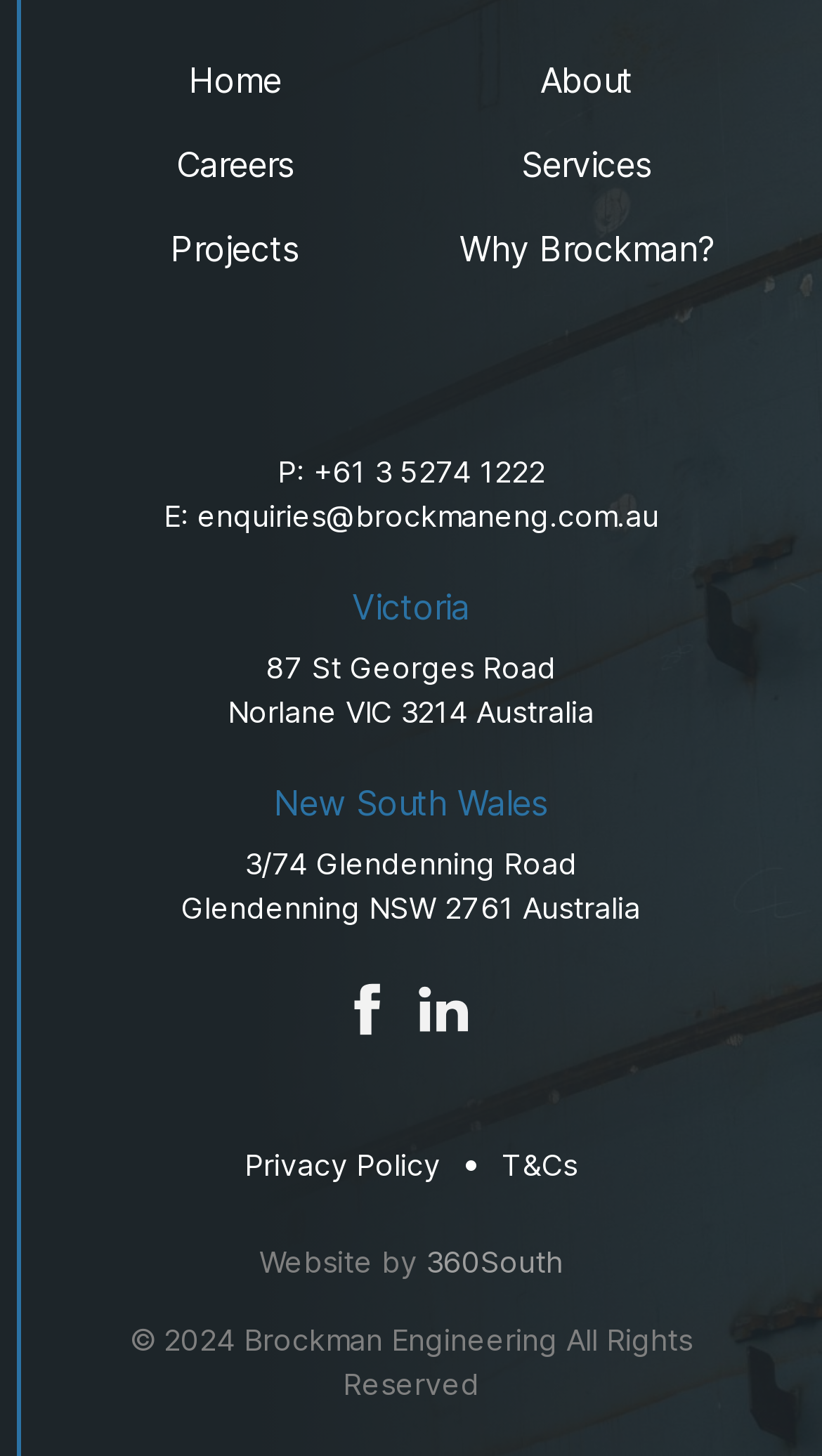Determine the bounding box coordinates of the area to click in order to meet this instruction: "Send an email to enquiries".

[0.24, 0.341, 0.801, 0.372]